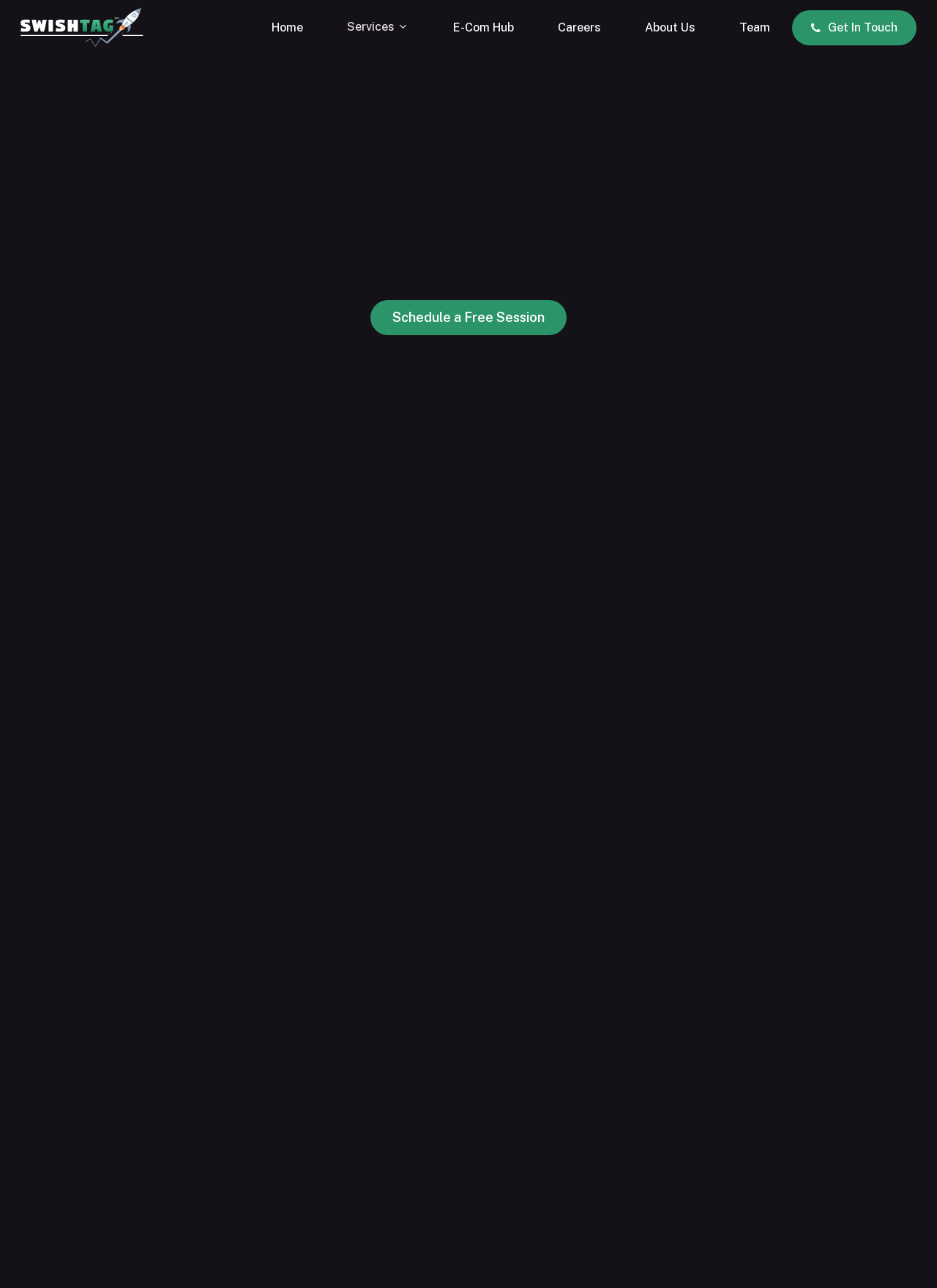Using a single word or phrase, answer the following question: 
What is the benefit of Swishtag's services?

Seamless performance, enhanced functionality, and top-notch security